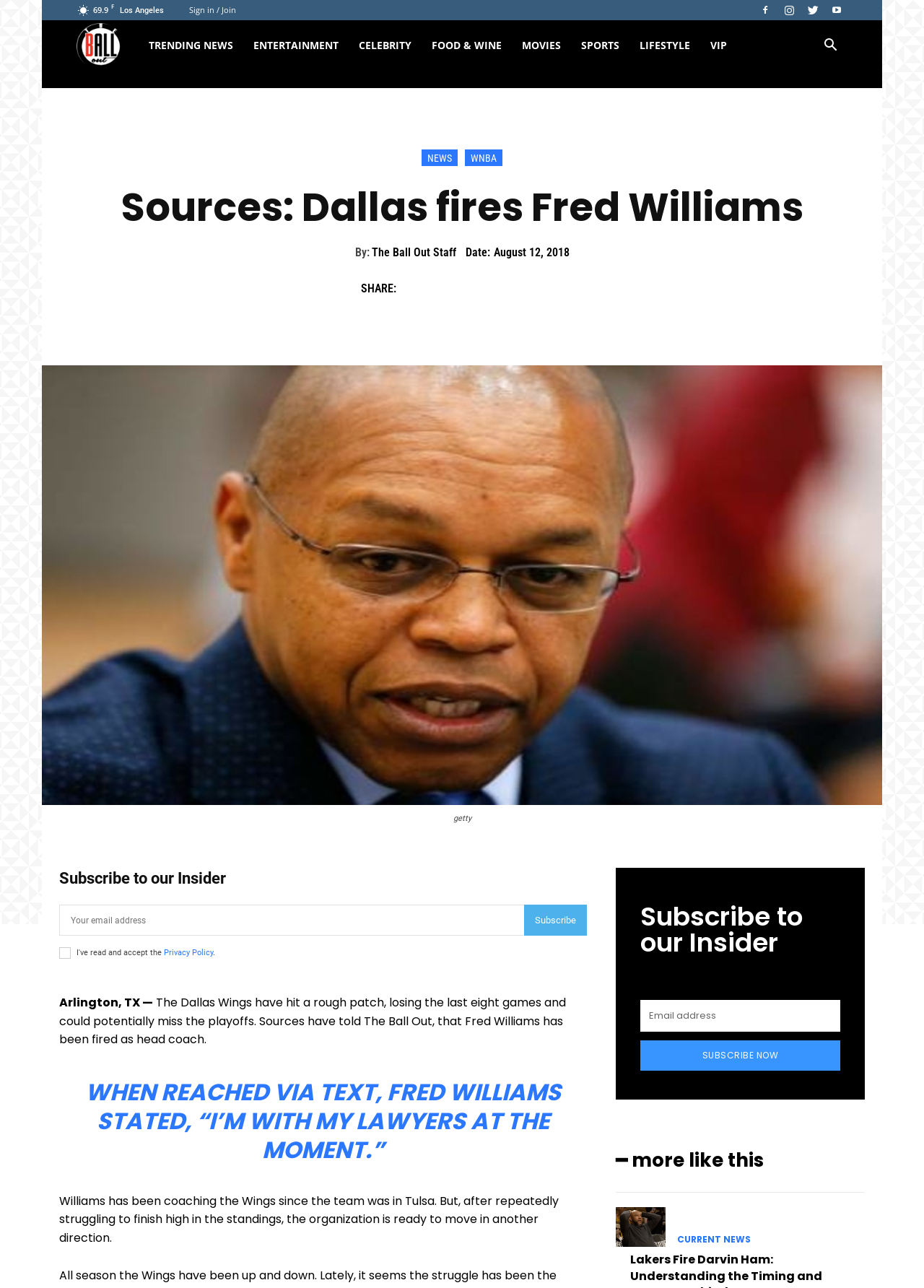Who is the head coach being fired?
Use the screenshot to answer the question with a single word or phrase.

Fred Williams